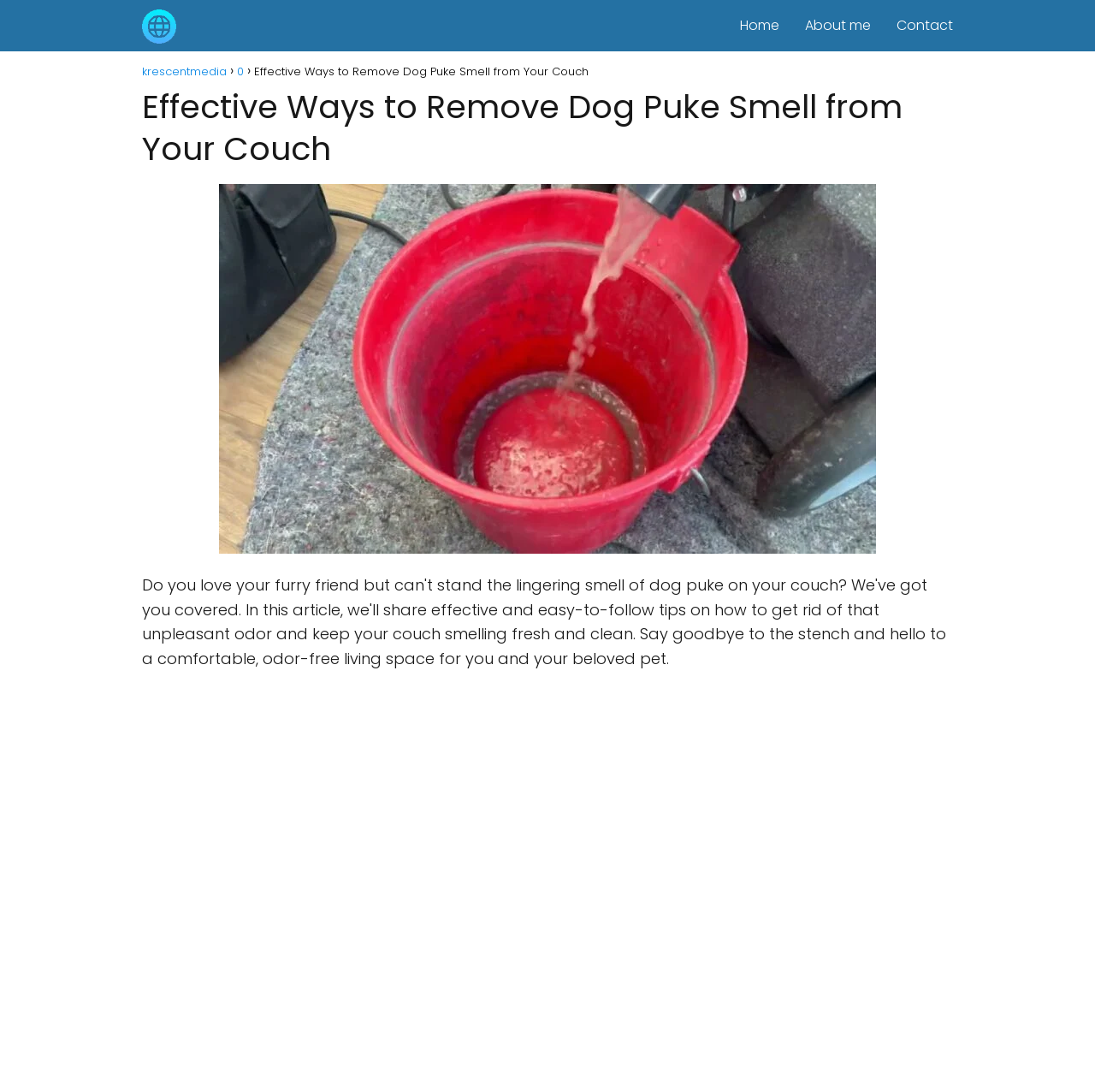What is the purpose of the breadcrumbs navigation?
Utilize the information in the image to give a detailed answer to the question.

The breadcrumbs navigation is located below the logo and shows the hierarchy of the webpage, with links to 'krescentmedia' and the current webpage, indicating the webpage's position in the website's structure.